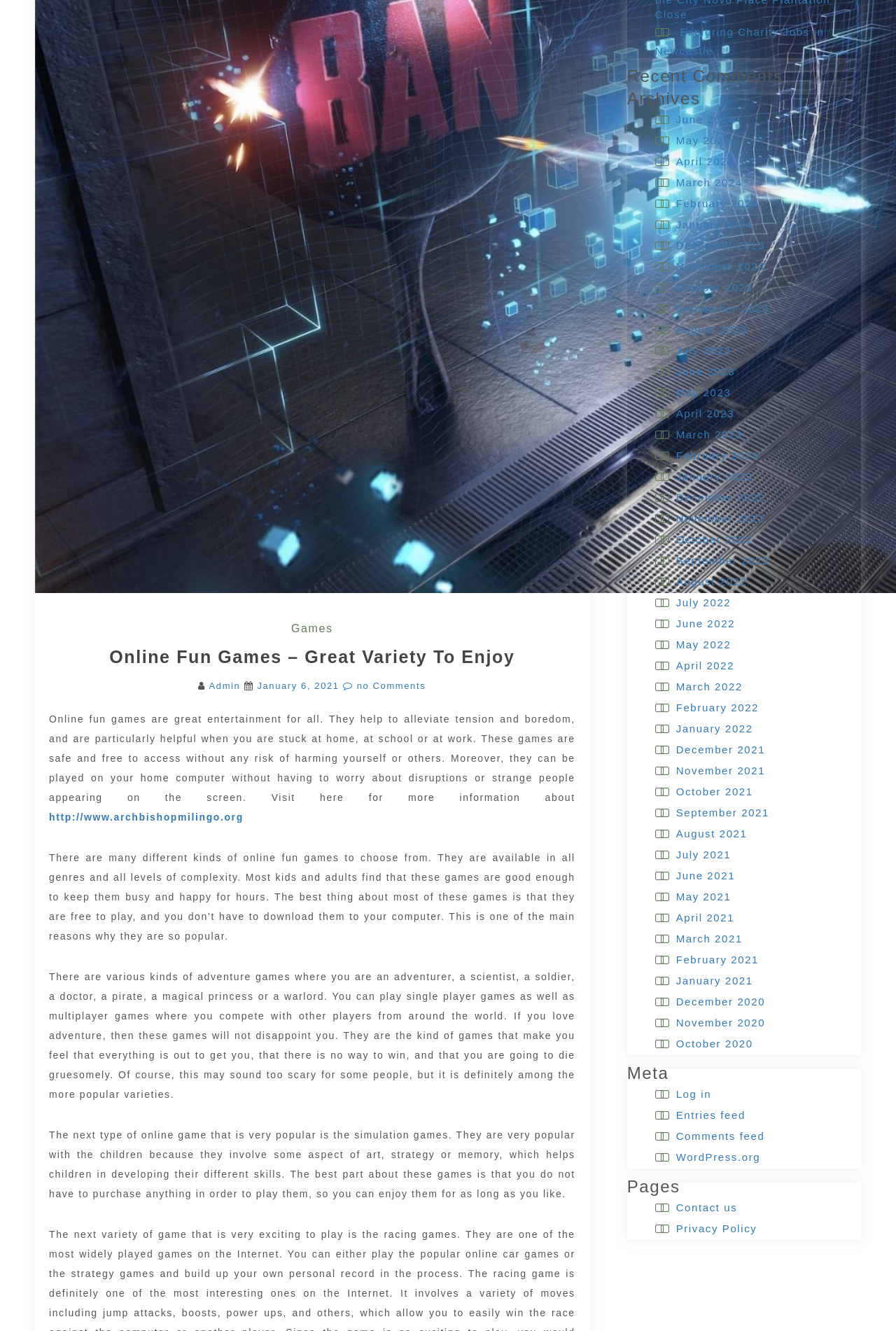Locate the bounding box of the UI element described in the following text: "Exploring Charity Jobs in Newcastle".

[0.731, 0.019, 0.92, 0.043]